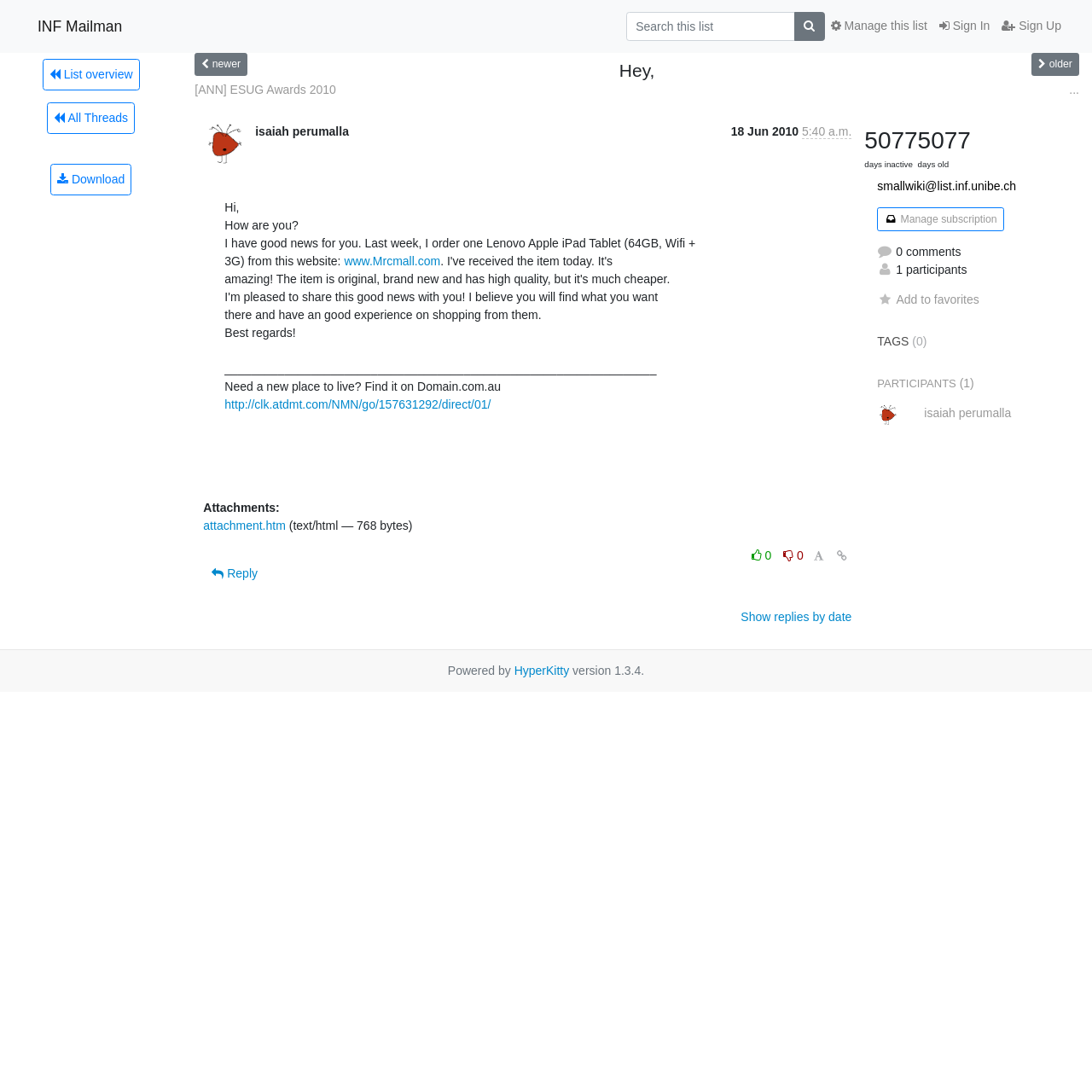Write an elaborate caption that captures the essence of the webpage.

This webpage appears to be a mailing list archive page. At the top, there is a search bar with a textbox and a search button. To the right of the search bar, there are links to sign in, sign up, and manage the list. Below the search bar, there are links to navigate through the list, including "List overview", "All Threads", "Download", and "newer" and "older" links to navigate through the pages.

The main content of the page is a table that displays a single email thread. The table has several columns, including the sender's name, the date and time the email was sent, and the email content. The email content is a message from "isaiah perumalla" with a brief greeting and a promotional message about a Lenovo Apple iPad Tablet.

Below the email content, there are links to reply to the email, show replies by date, and display the email in a fixed font. There are also links to download an attachment and to view the email in a different format.

To the right of the email content, there are several statistics about the email thread, including the number of days it has been inactive, the number of days old it is, and the number of comments and participants. There are also links to manage the subscription, add the thread to favorites, and view the participants and tags.

At the very bottom of the page, there is a footer with a copyright notice and a link to the HyperKitty software that powers the mailing list.